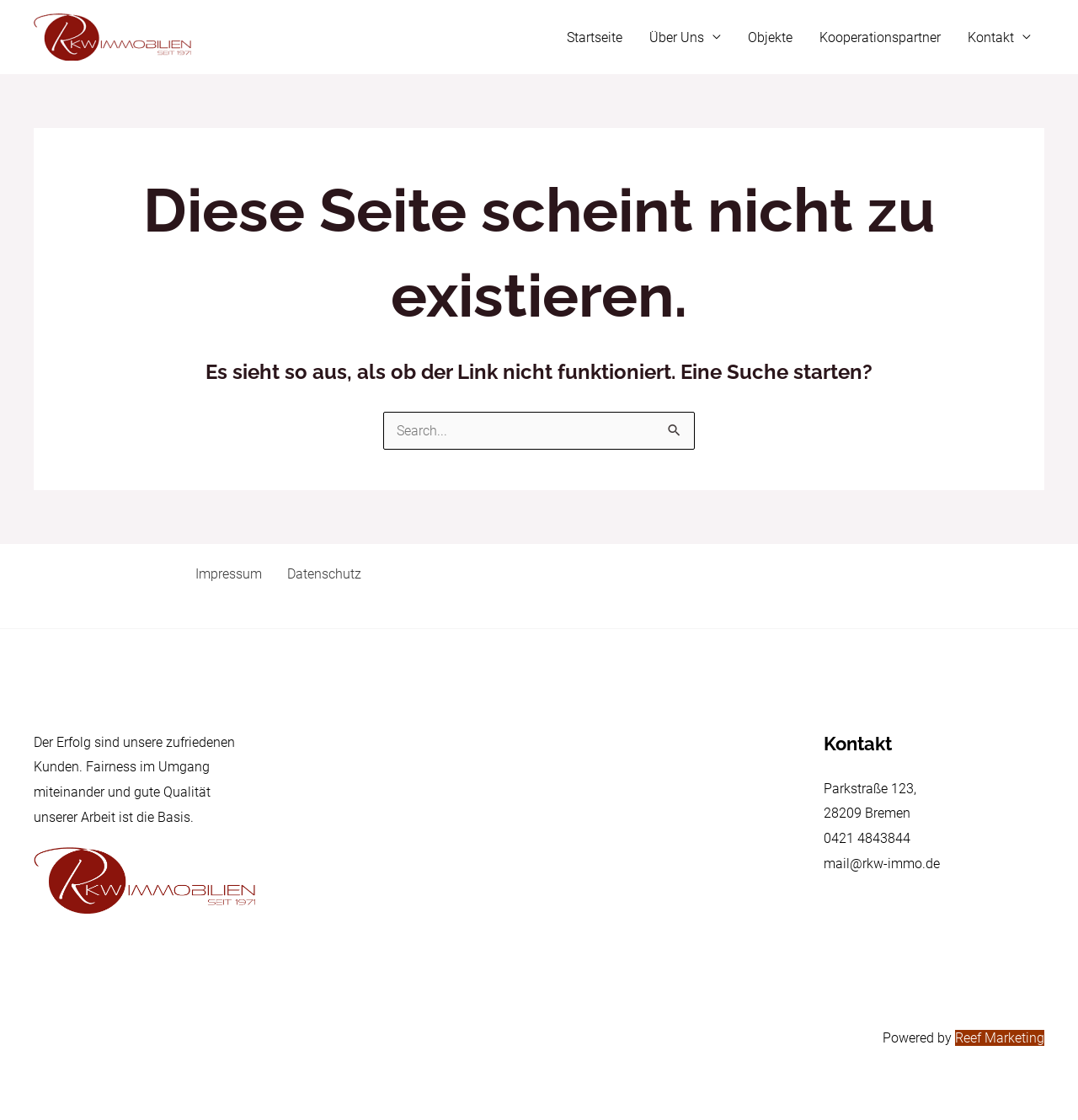What is the name of the website?
Using the image, answer in one word or phrase.

RKW-Immo